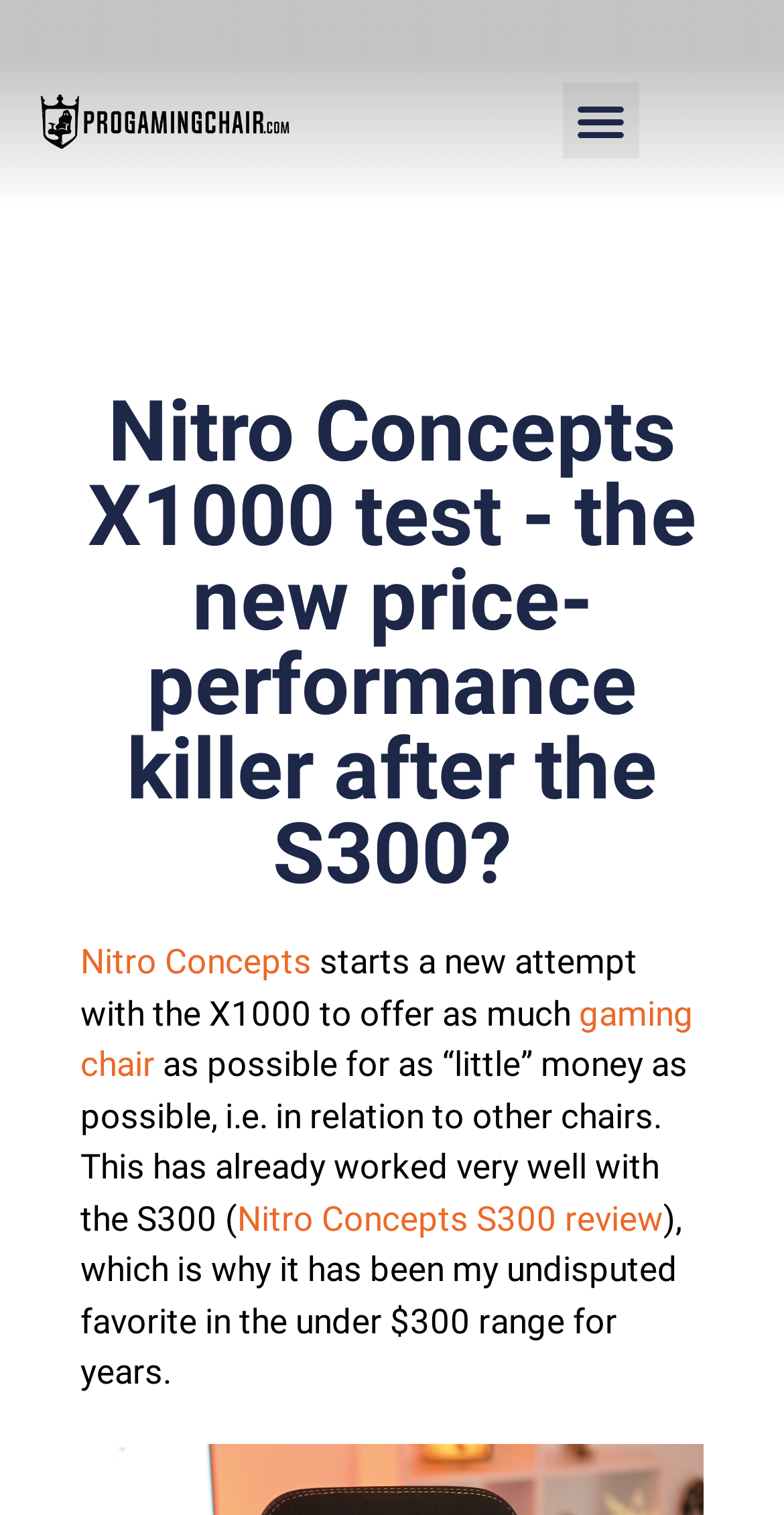Is the Nitro Concepts S300 still a favorite?
Look at the image and respond to the question as thoroughly as possible.

I found the answer by reading the text 'which is why it has been my undisputed favorite in the under $300 range for years.' which is located at the bottom of the webpage, indicating that the Nitro Concepts S300 is still a favorite.